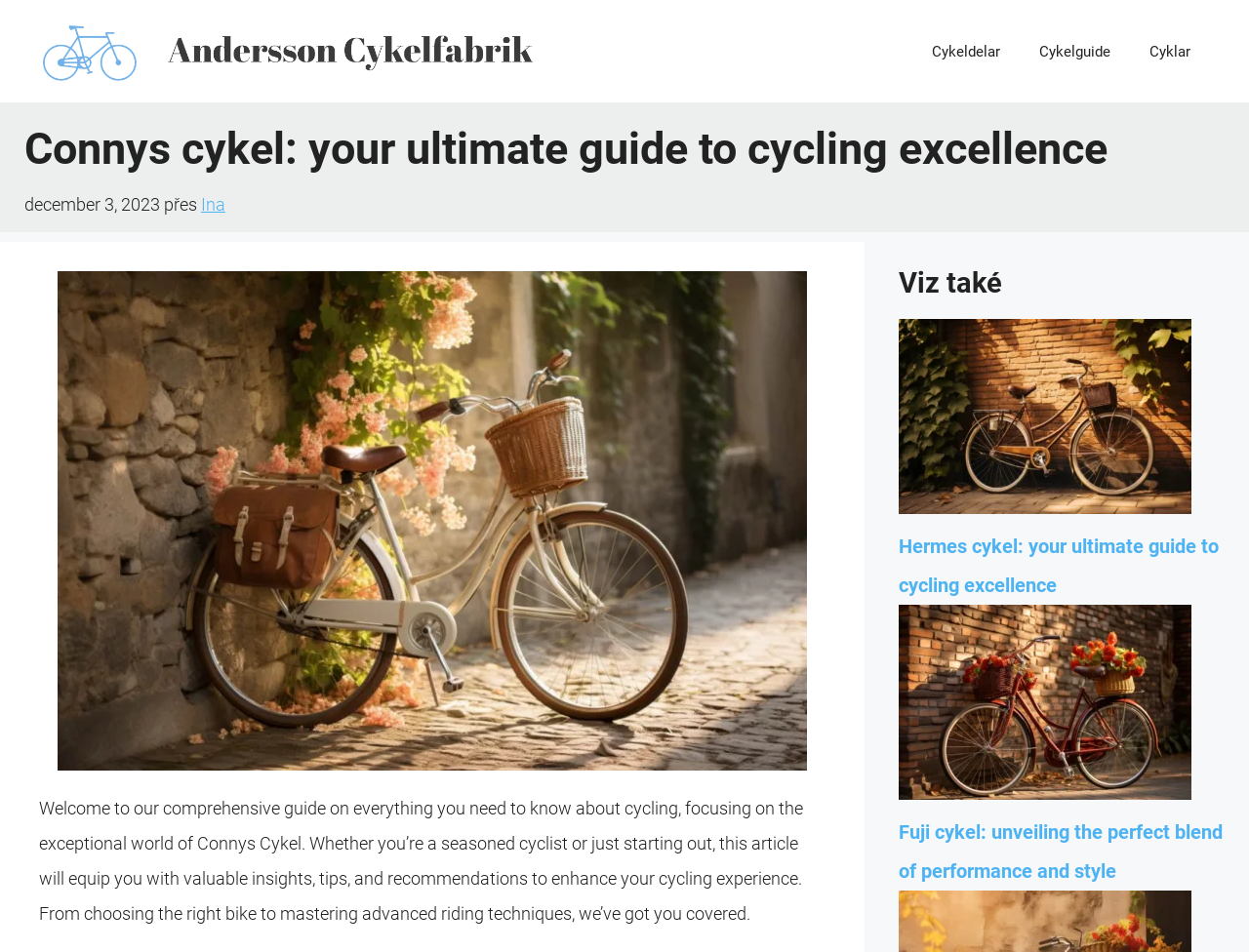Pinpoint the bounding box coordinates of the area that must be clicked to complete this instruction: "Visit the website of Elrick Technology PVT LTD".

None